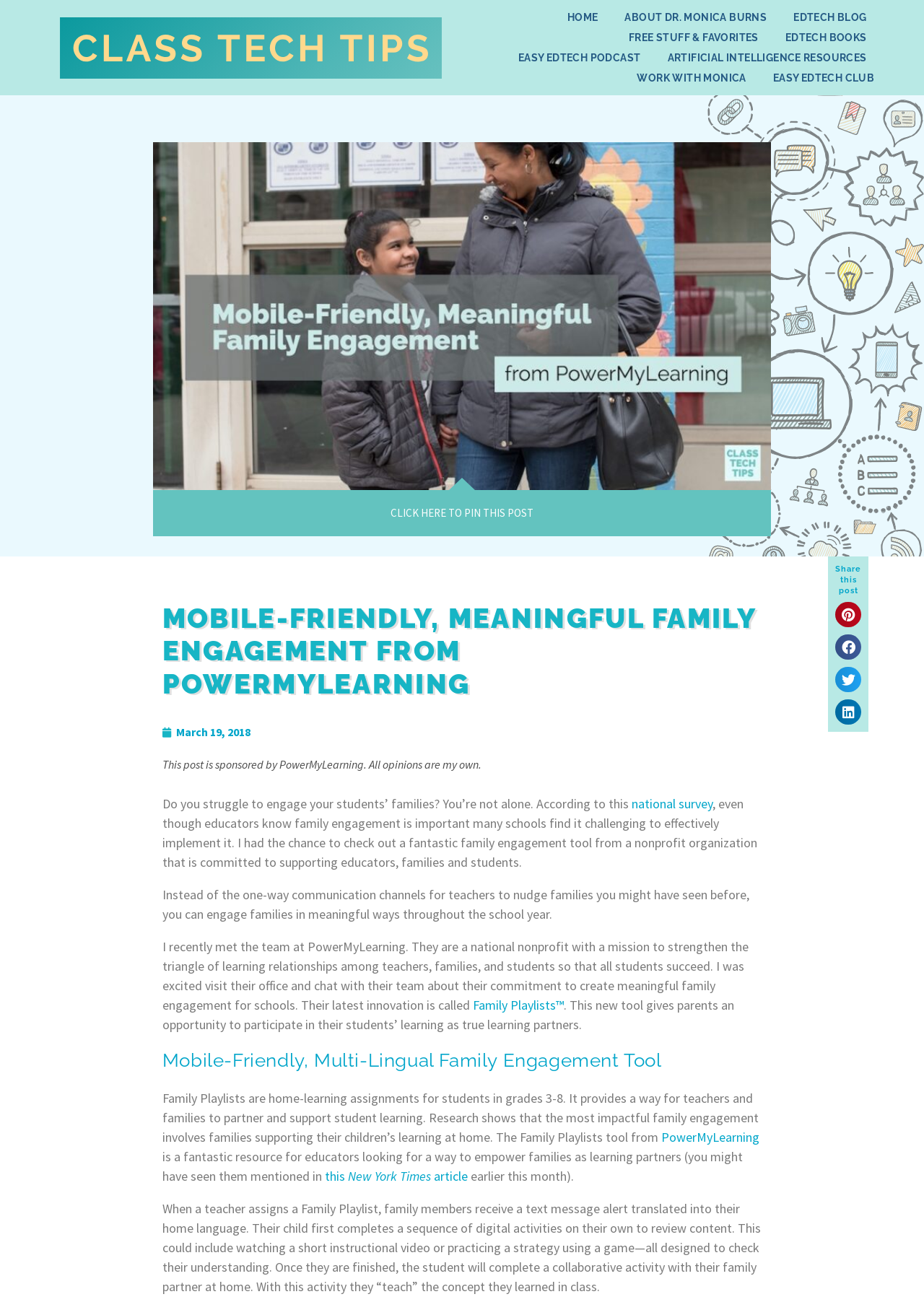What is the language of the text message alert?
Provide a concise answer using a single word or phrase based on the image.

Home language